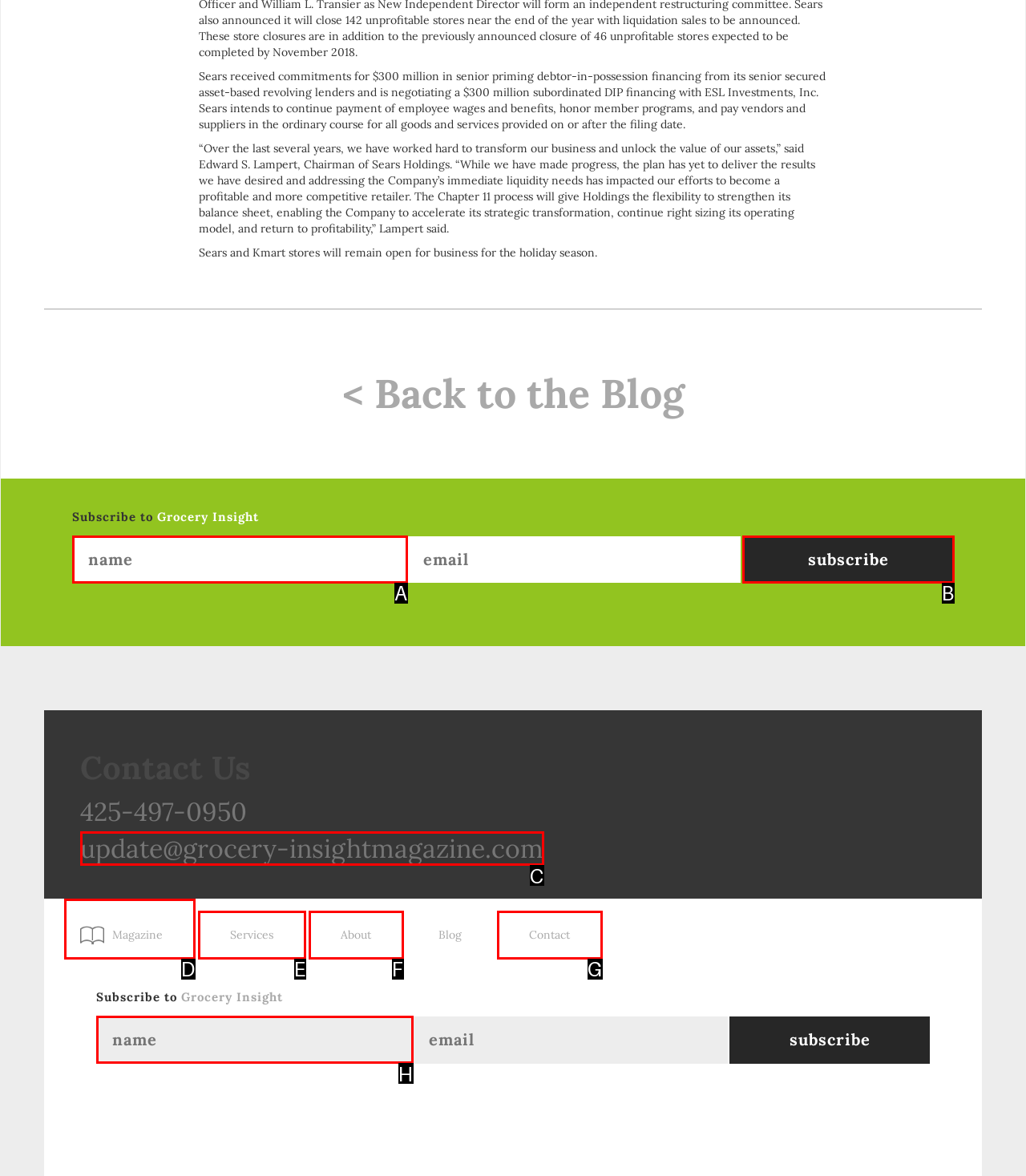Choose the option that matches the following description: Contact
Answer with the letter of the correct option.

G